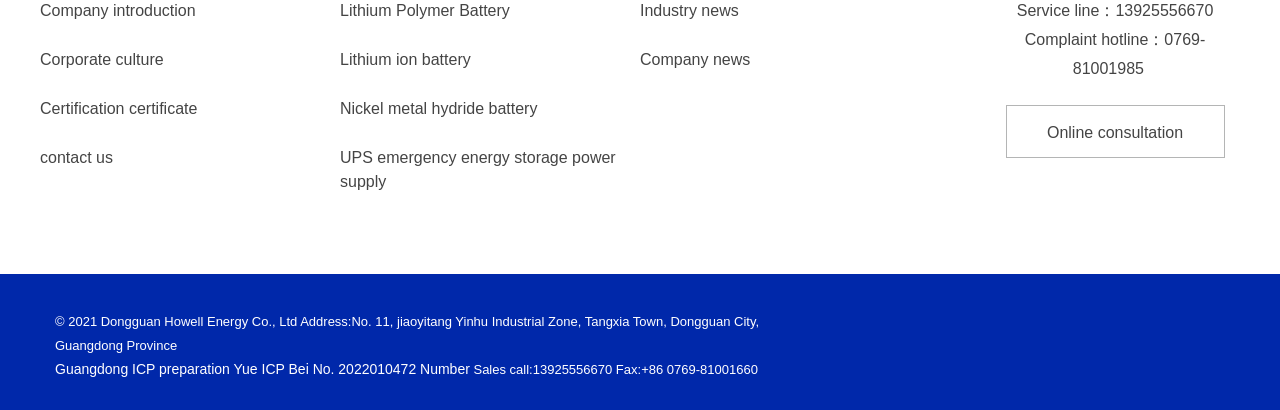Given the webpage screenshot, identify the bounding box of the UI element that matches this description: "Nickel metal hydride battery".

[0.266, 0.245, 0.42, 0.286]